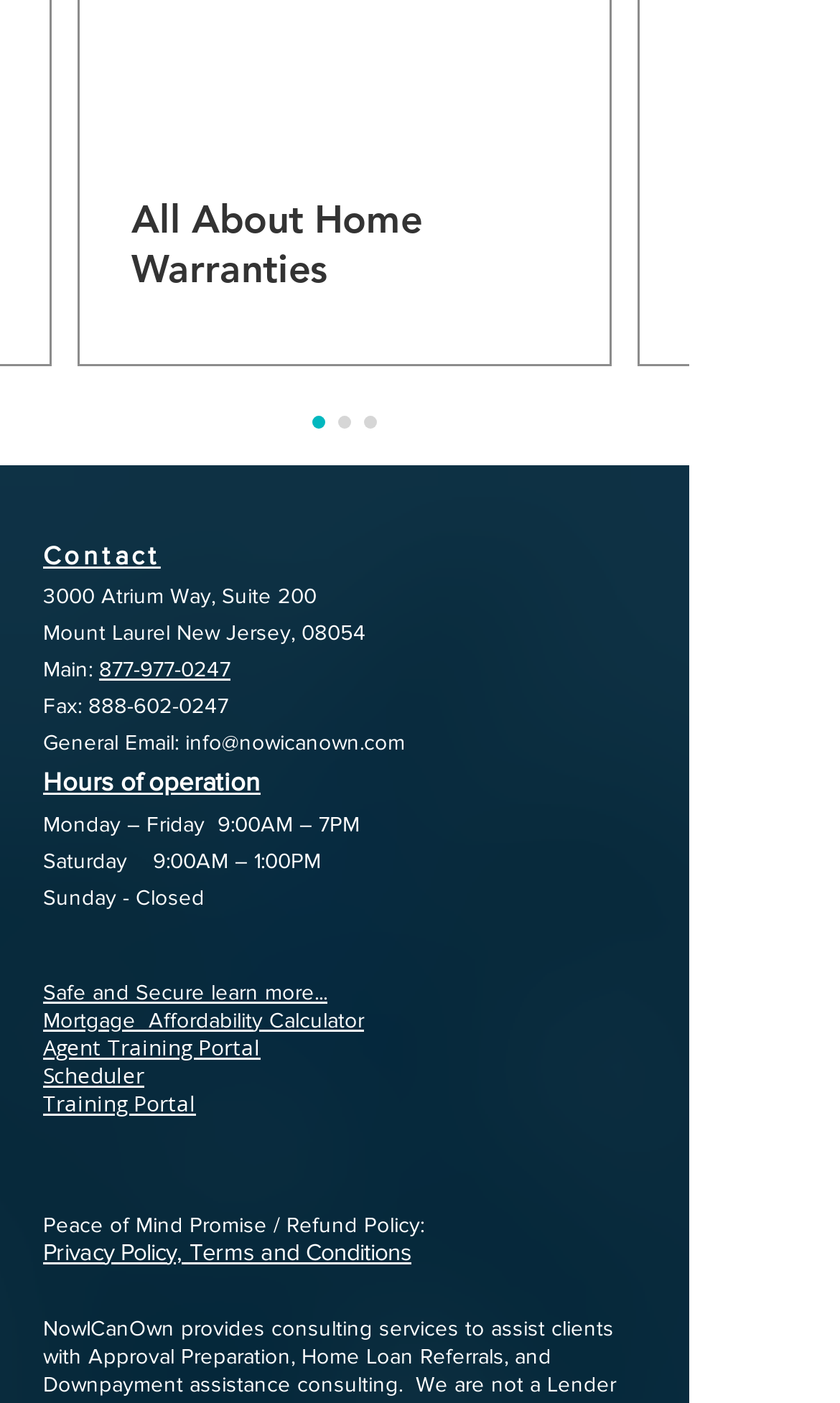Identify the bounding box coordinates for the UI element that matches this description: "Safe and Secure learn more...".

[0.051, 0.698, 0.39, 0.715]